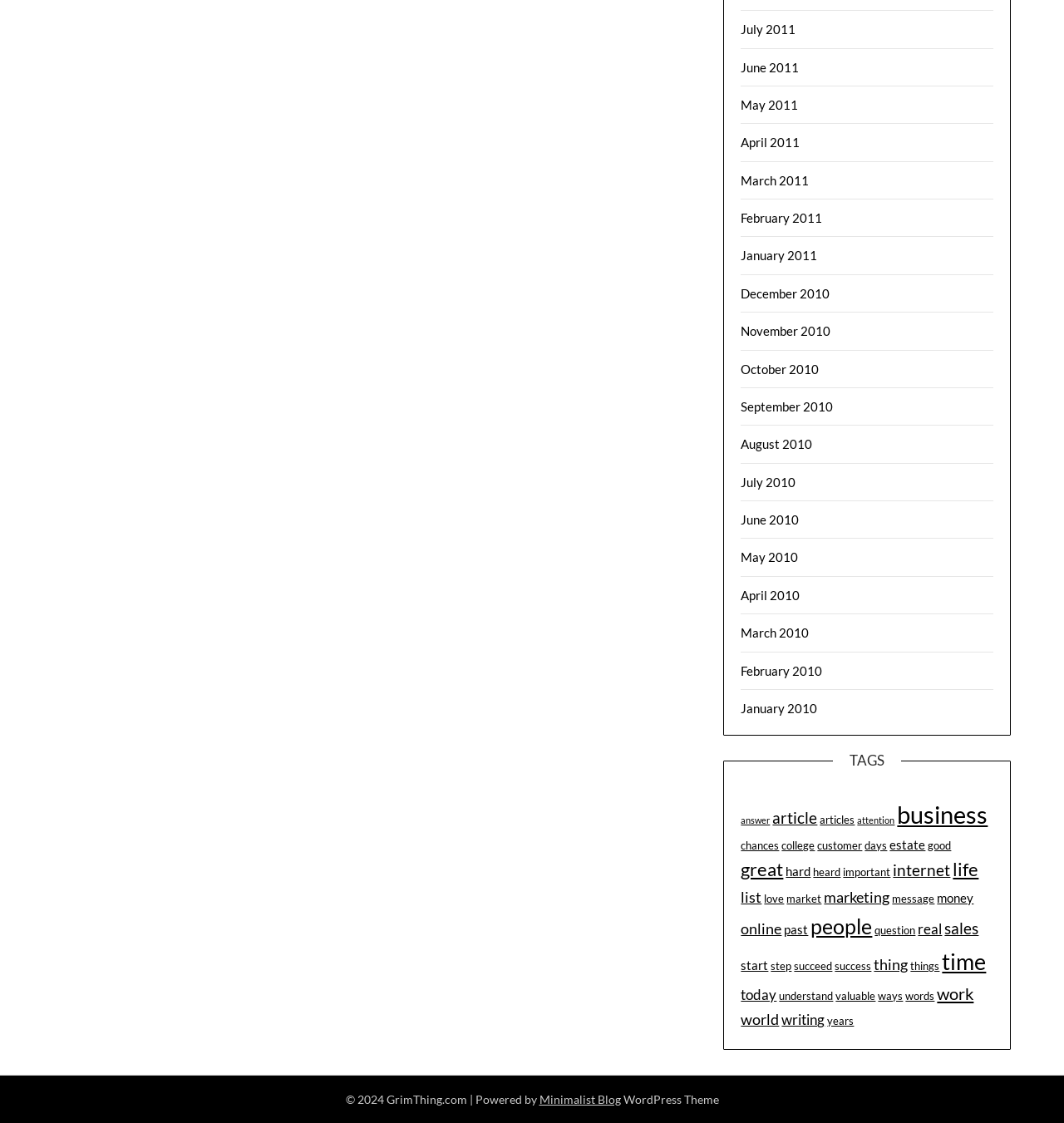Determine the bounding box coordinates of the clickable element to complete this instruction: "View articles". Provide the coordinates in the format of four float numbers between 0 and 1, [left, top, right, bottom].

[0.726, 0.72, 0.768, 0.737]